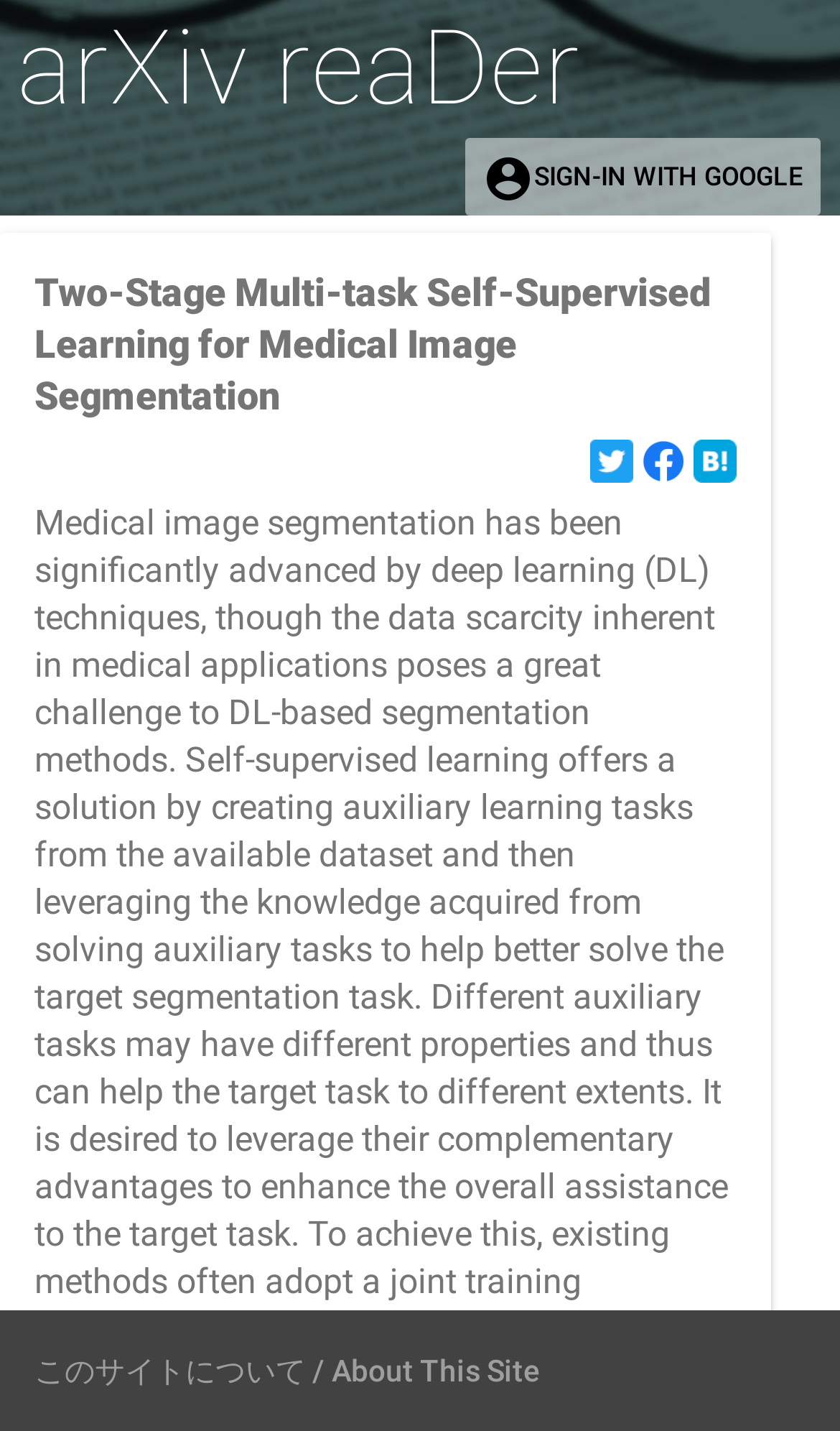Using the element description: "account_circleSign-in with Google", determine the bounding box coordinates. The coordinates should be in the format [left, top, right, bottom], with values between 0 and 1.

[0.554, 0.096, 0.977, 0.151]